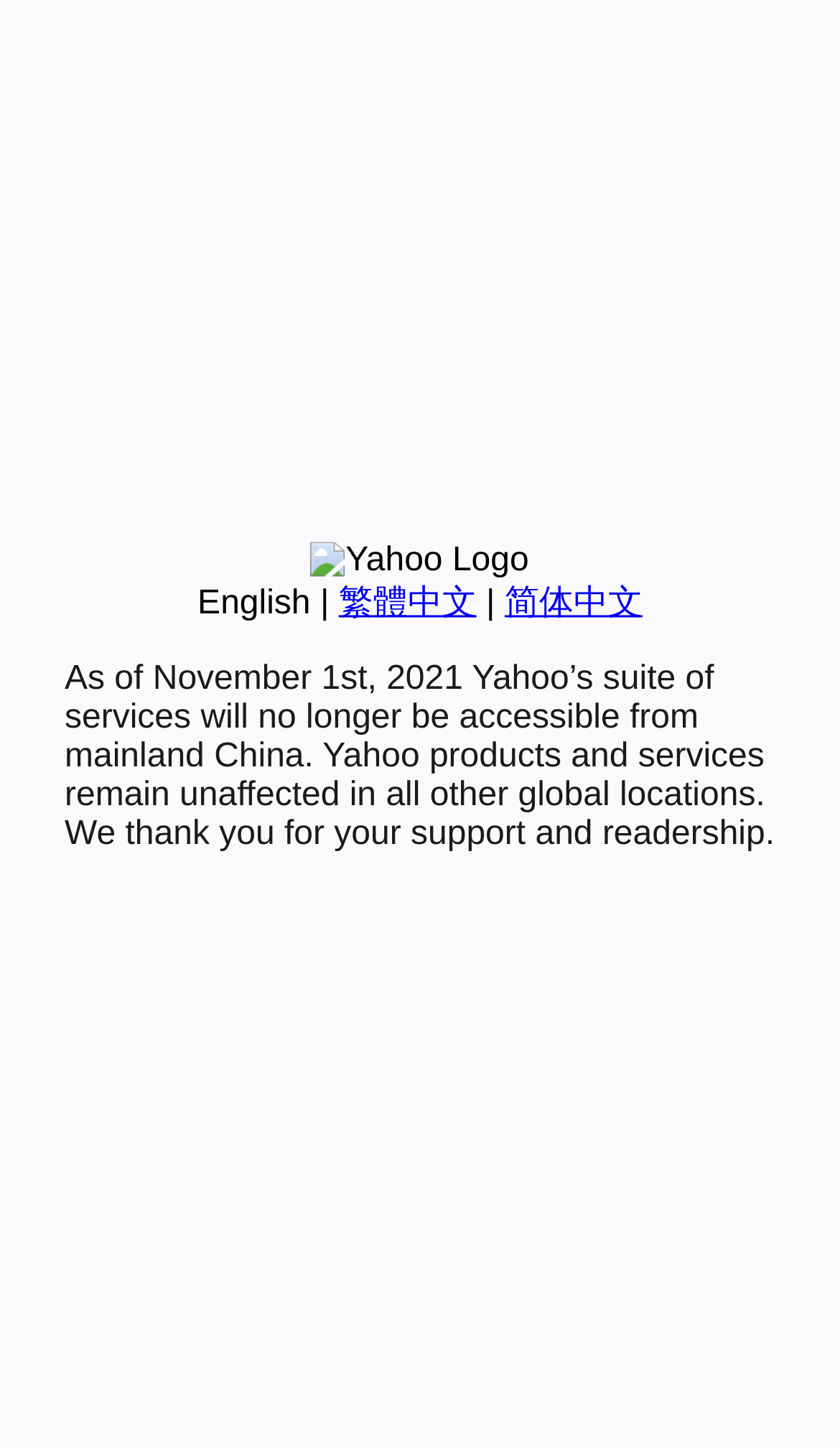Identify the bounding box coordinates for the UI element that matches this description: "English".

[0.235, 0.404, 0.37, 0.429]